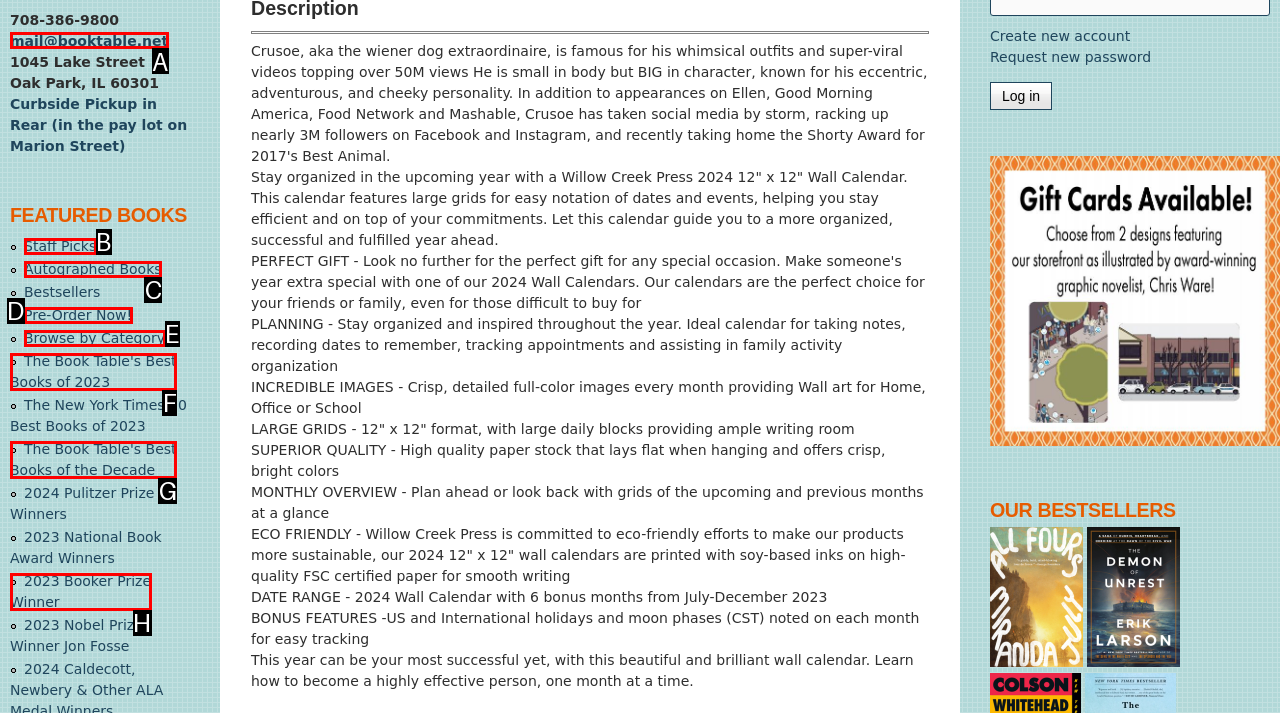Given the description: Staff Picks, identify the corresponding option. Answer with the letter of the appropriate option directly.

B